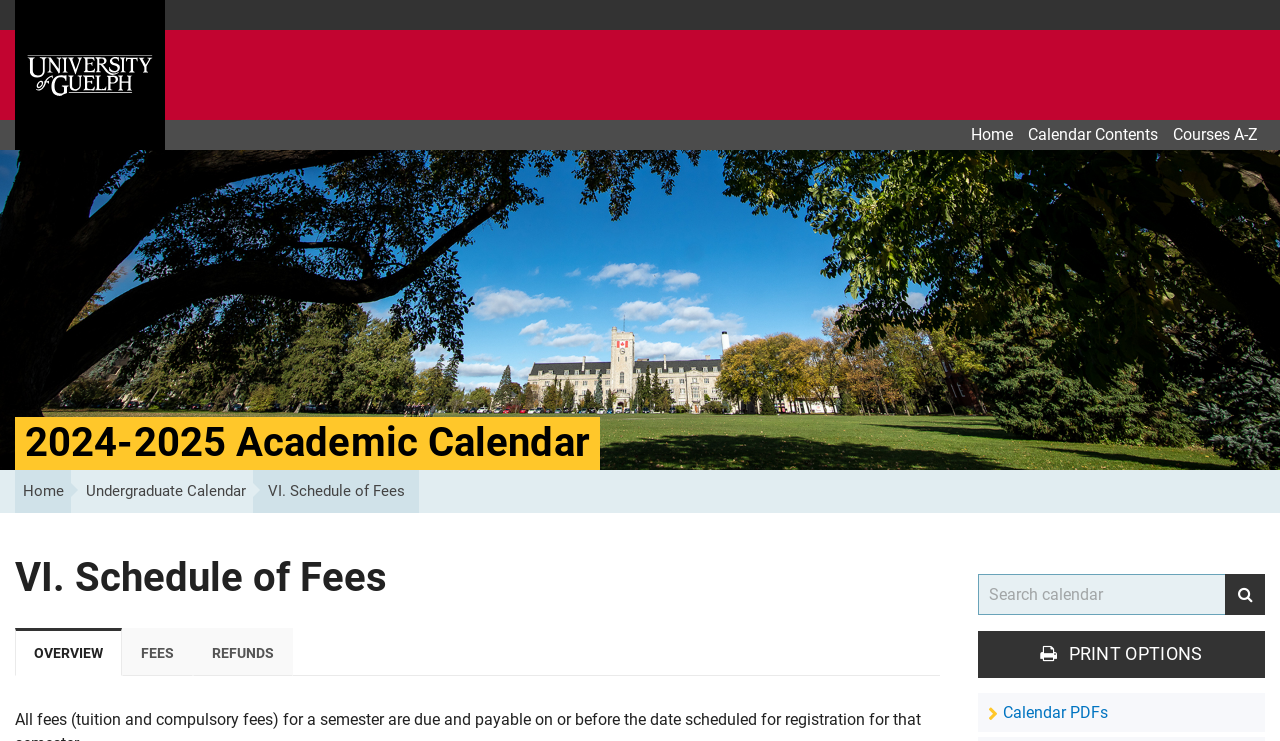Please provide the main heading of the webpage content.

2024-2025 Academic Calendar